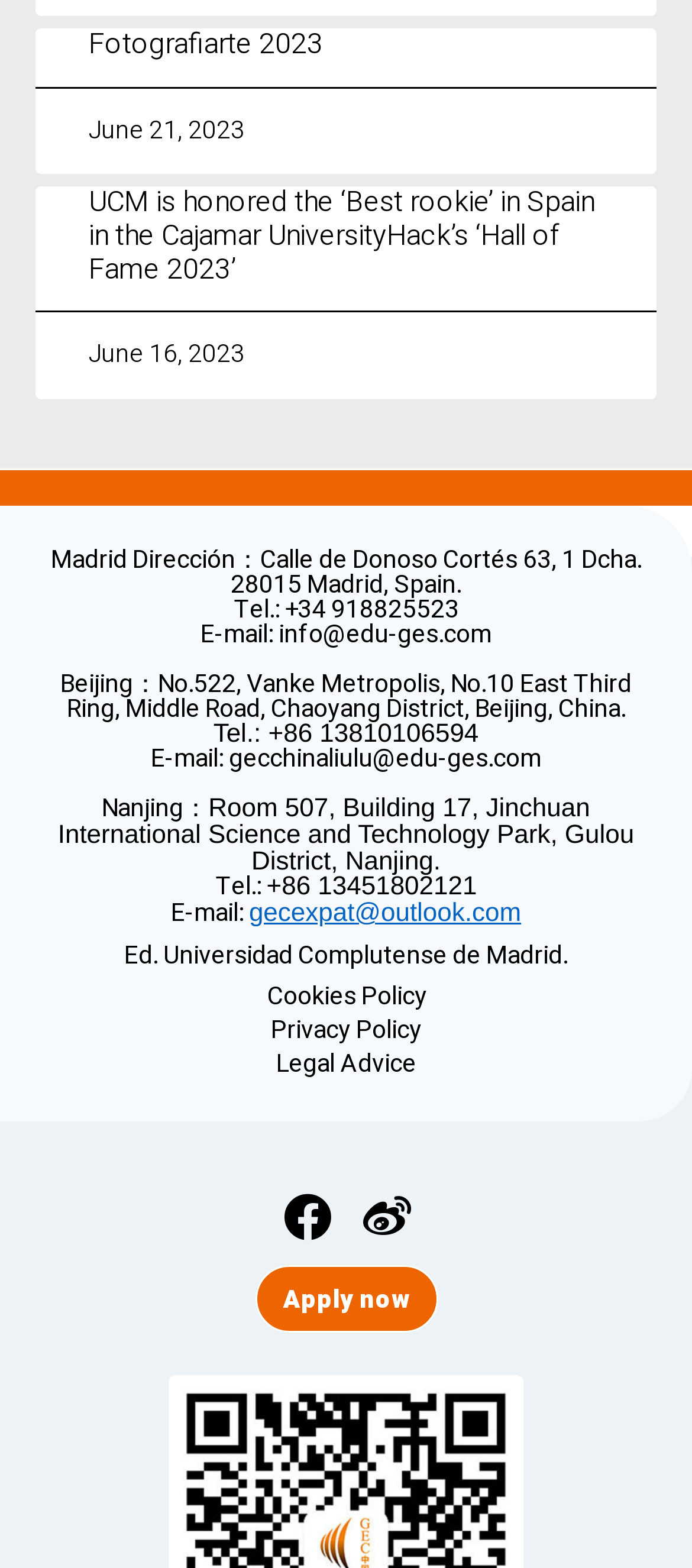How many articles are on this webpage?
Look at the image and answer the question with a single word or phrase.

2